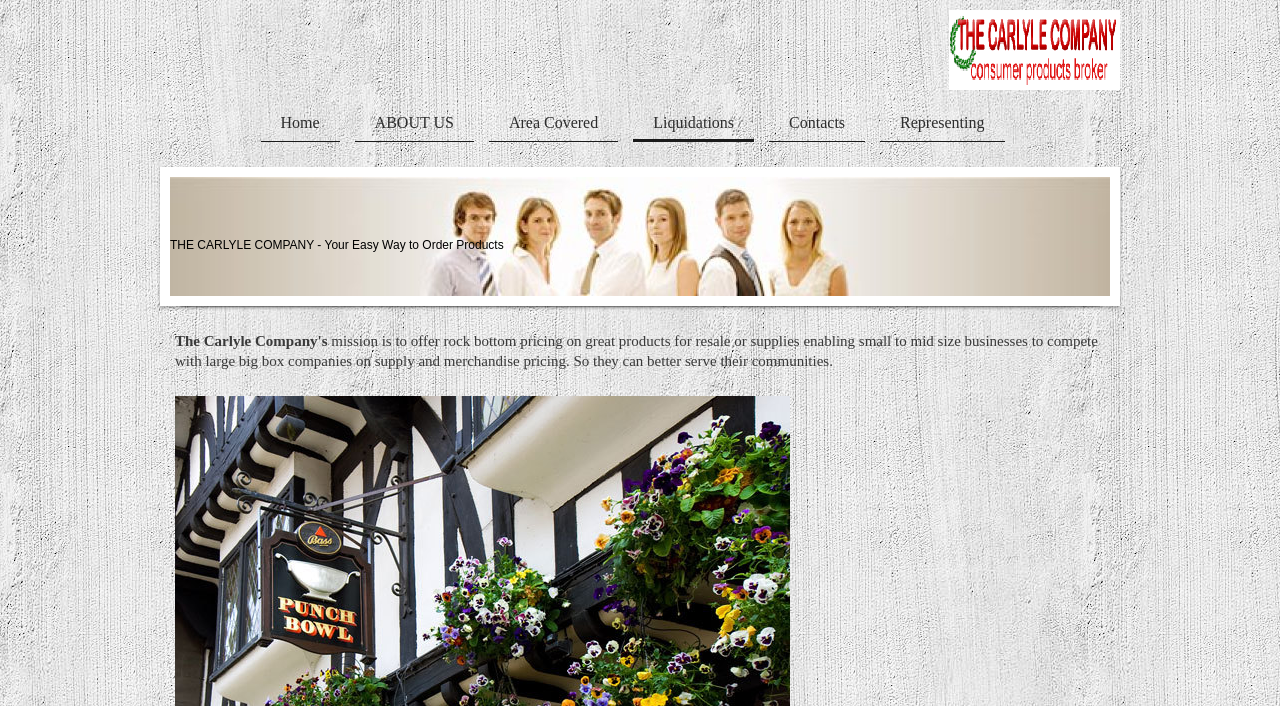Give a short answer using one word or phrase for the question:
How many links are in the top navigation bar?

6